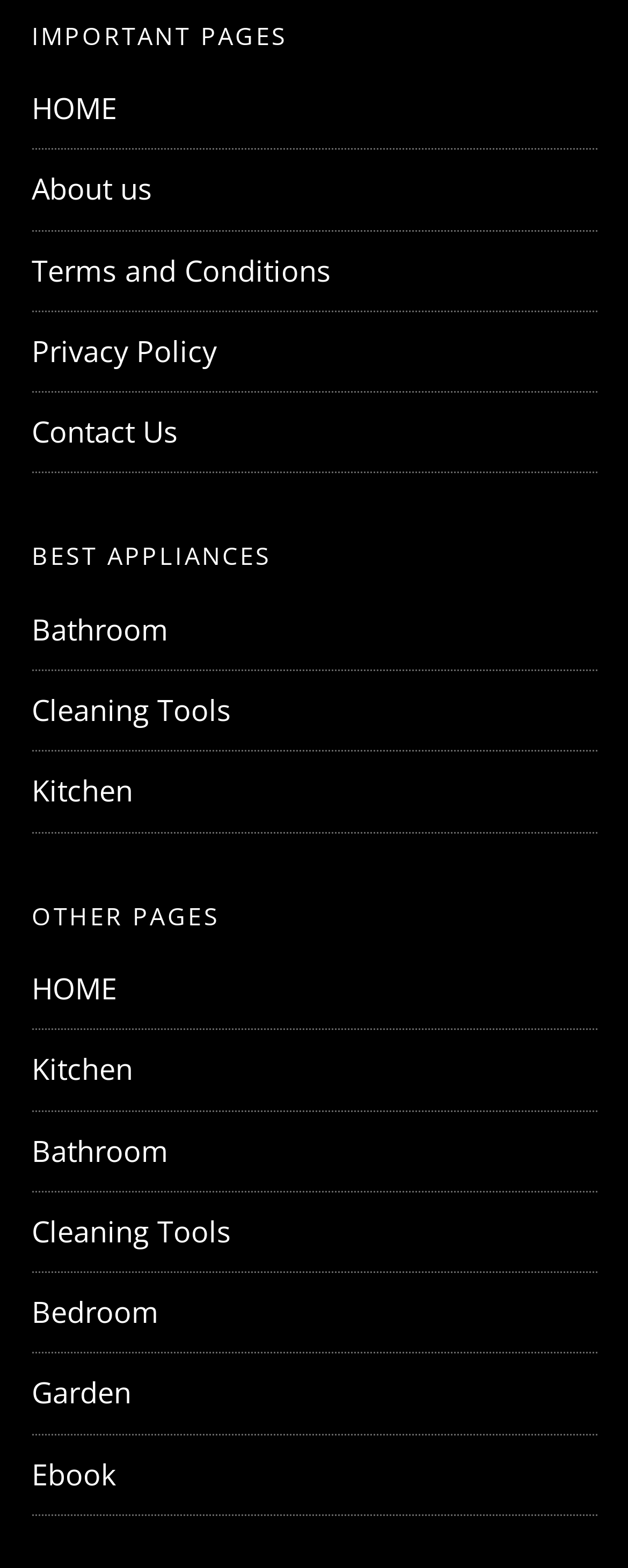Determine the bounding box coordinates of the clickable area required to perform the following instruction: "read terms and conditions". The coordinates should be represented as four float numbers between 0 and 1: [left, top, right, bottom].

[0.05, 0.16, 0.527, 0.184]